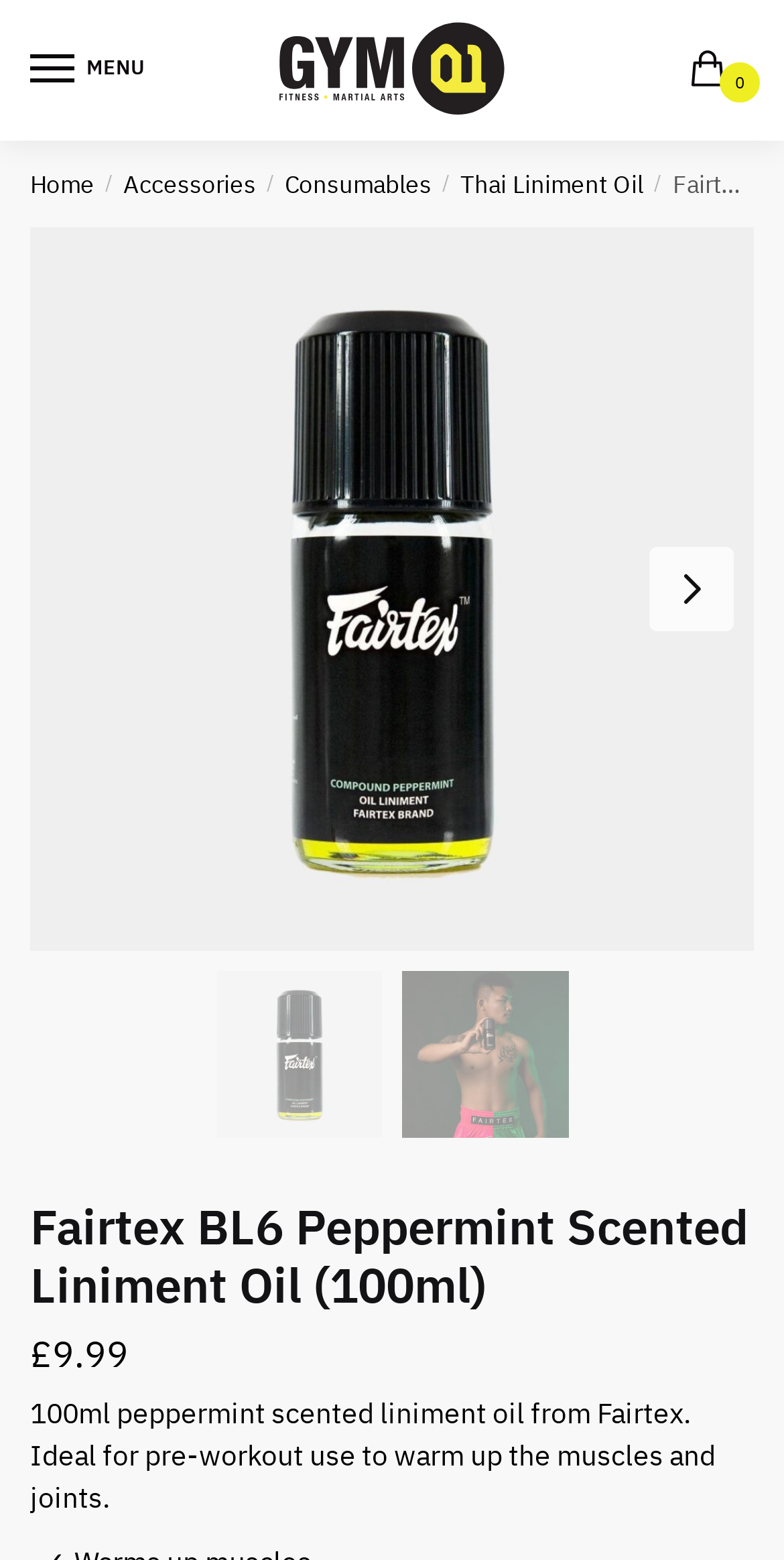What is the name of the product?
Answer the question with a thorough and detailed explanation.

I found the product name by looking at the link with the longest text, which is 'Fairtex BL6 Peppermint Scented Liniment Oil (100ml)' and removing the '(100ml)' part.